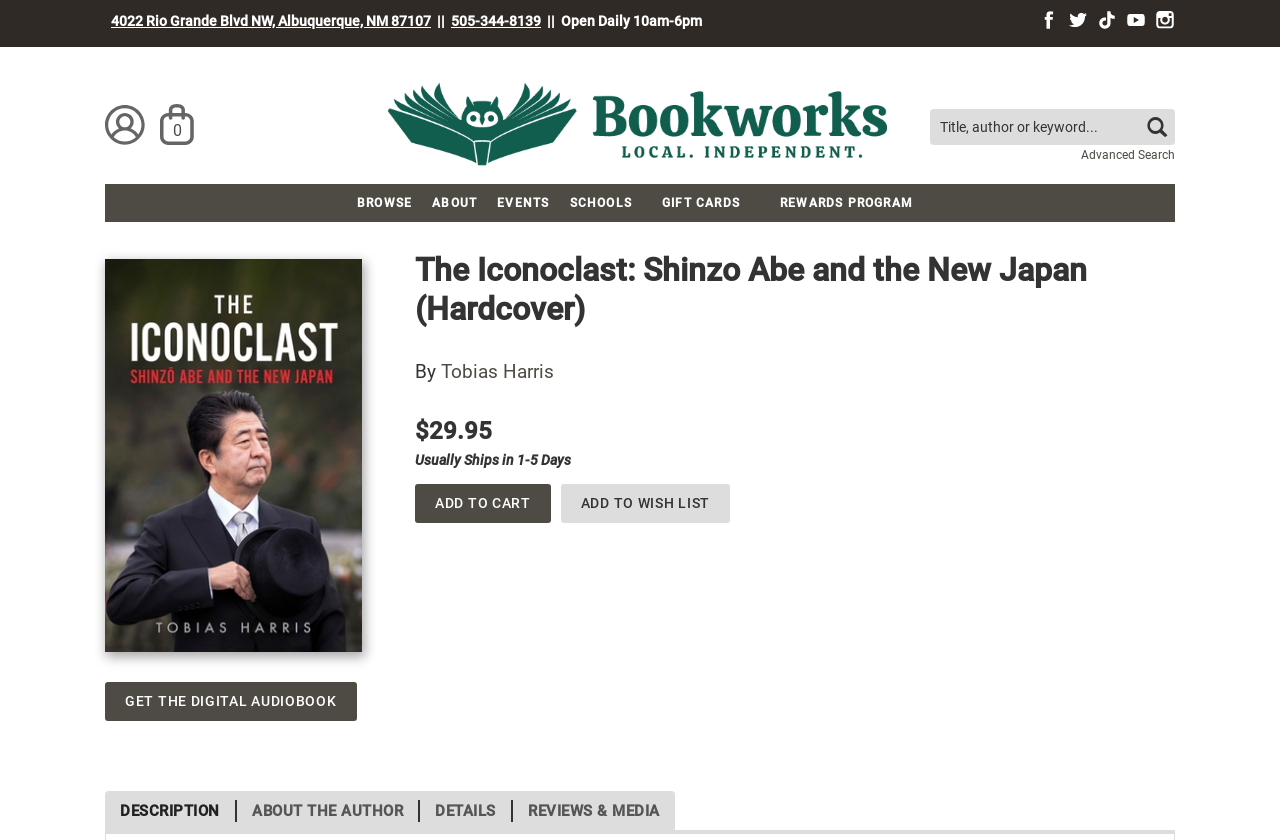Please specify the bounding box coordinates of the clickable region to carry out the following instruction: "Search for a book". The coordinates should be four float numbers between 0 and 1, in the format [left, top, right, bottom].

[0.727, 0.129, 0.918, 0.173]